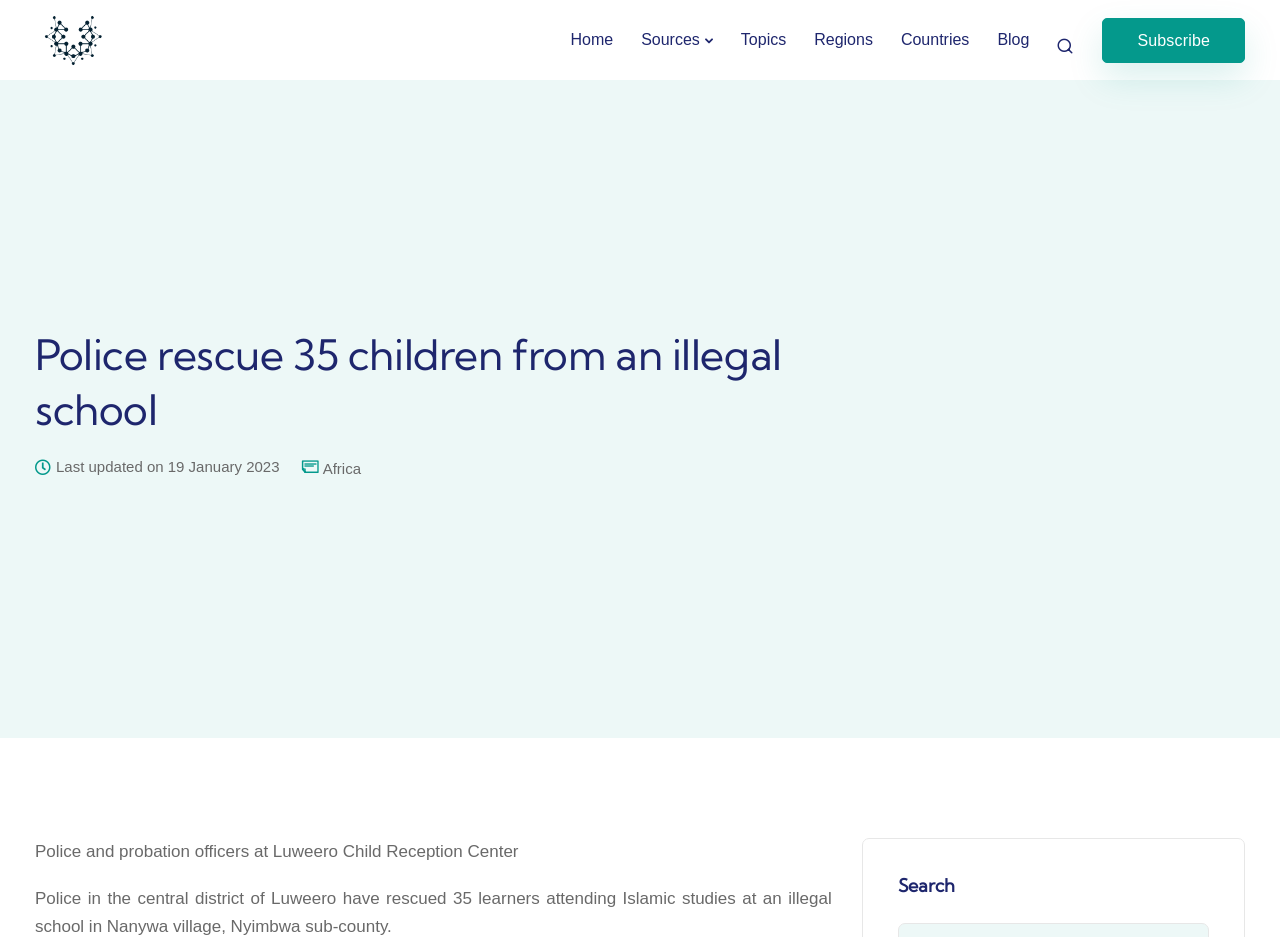Locate the bounding box coordinates of the item that should be clicked to fulfill the instruction: "go to home page".

[0.435, 0.0, 0.49, 0.085]